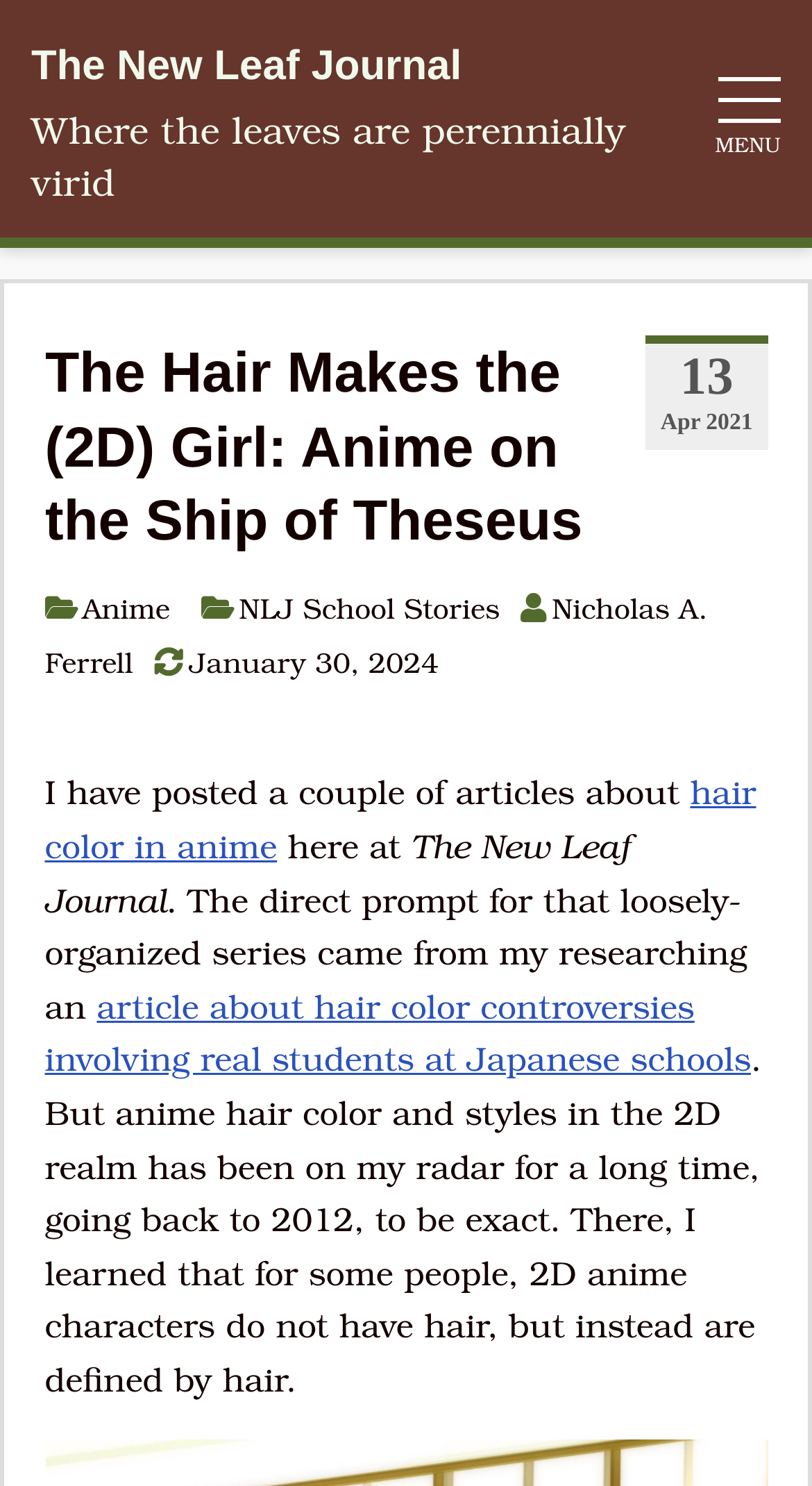What is the topic of the article?
Please ensure your answer is as detailed and informative as possible.

I determined the topic of the article by reading the text and looking for keywords. I found keywords such as 'anime', 'hair', and 'hairstyles', which suggest that the topic of the article is anime hairstyles.